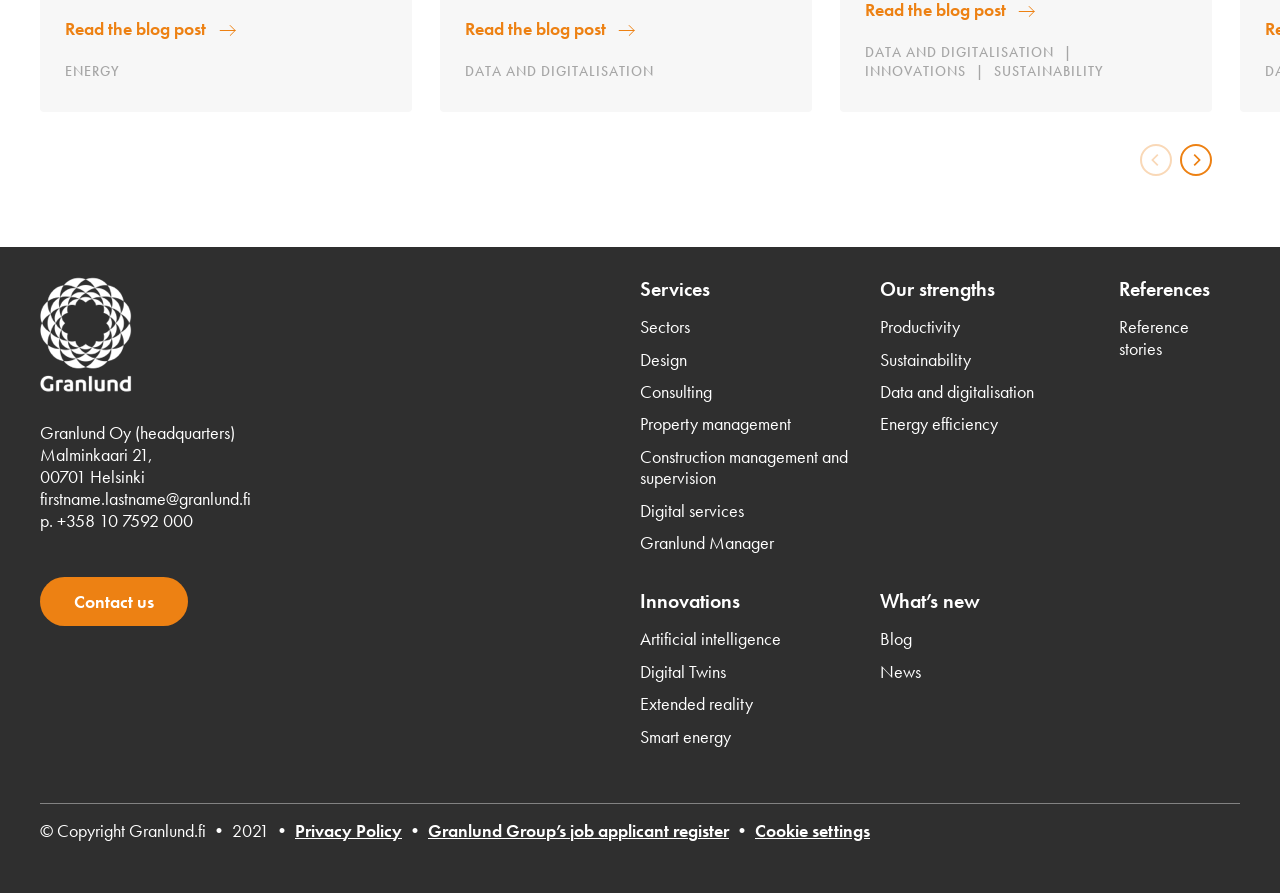Find the bounding box coordinates of the element I should click to carry out the following instruction: "Click the 'Innovations' link".

[0.676, 0.07, 0.755, 0.09]